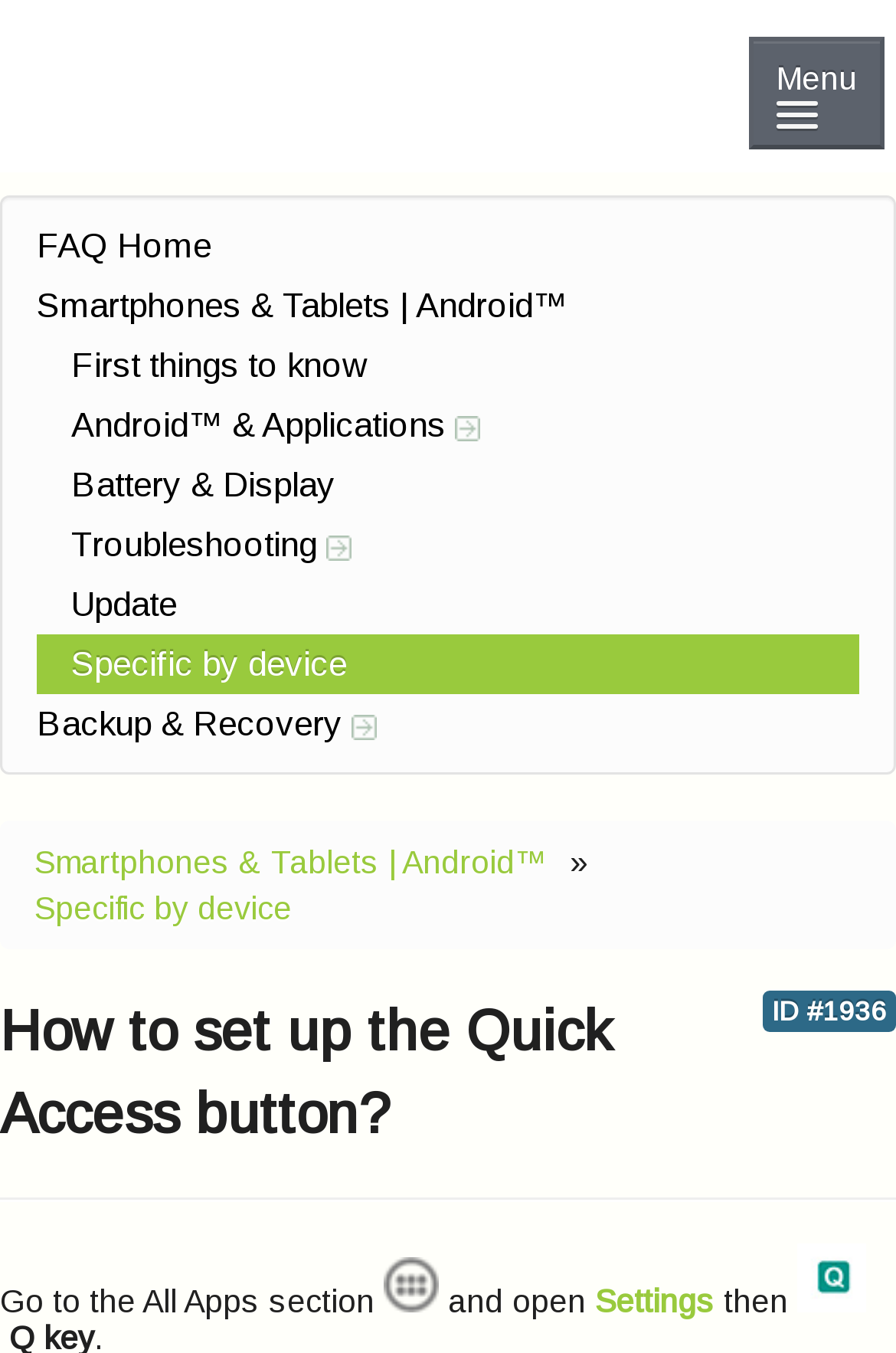Please determine the bounding box coordinates of the area that needs to be clicked to complete this task: 'Open Settings'. The coordinates must be four float numbers between 0 and 1, formatted as [left, top, right, bottom].

[0.664, 0.948, 0.797, 0.975]